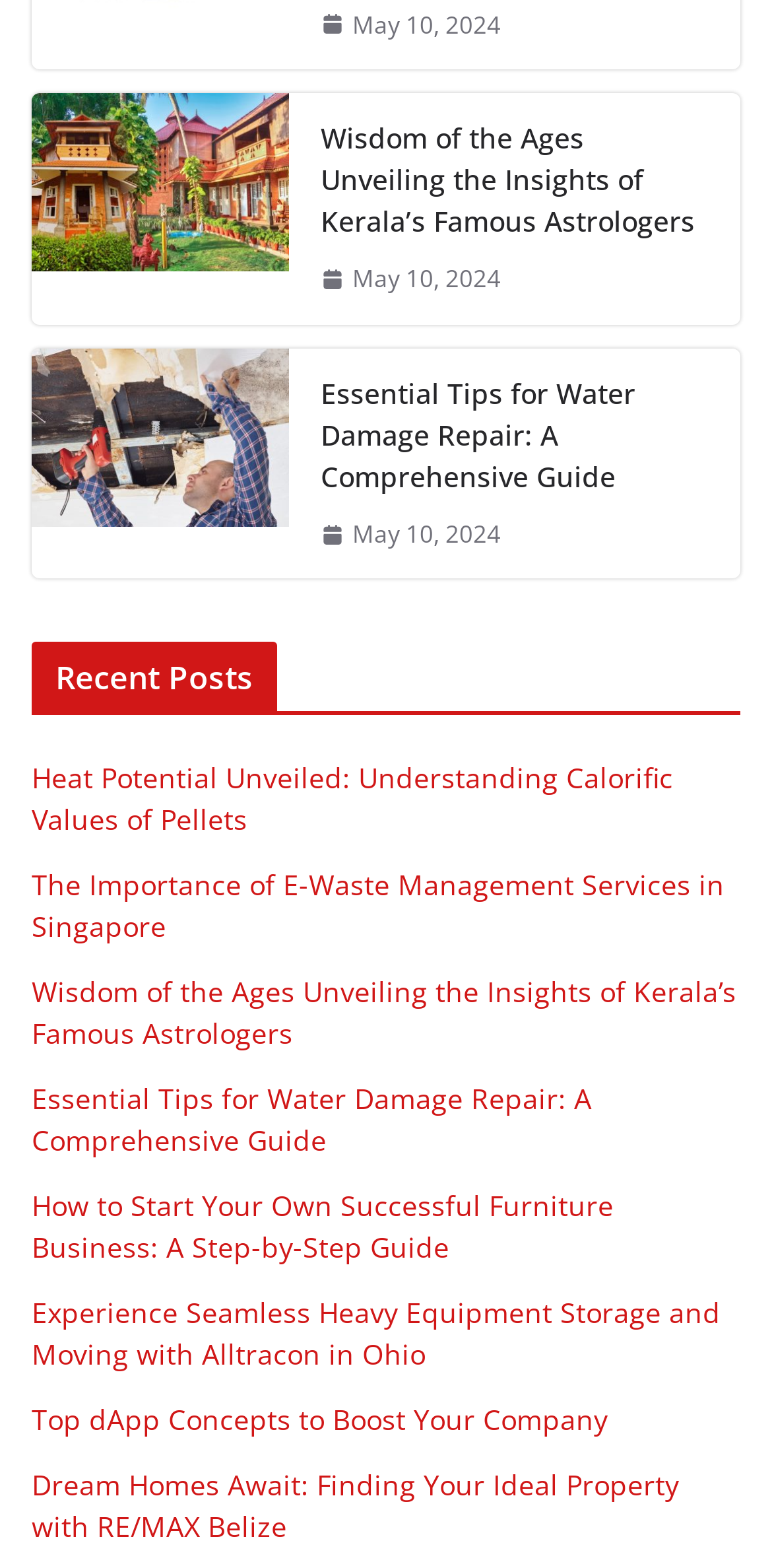Find the bounding box coordinates of the clickable element required to execute the following instruction: "Check the recent posts". Provide the coordinates as four float numbers between 0 and 1, i.e., [left, top, right, bottom].

[0.041, 0.41, 0.959, 0.456]